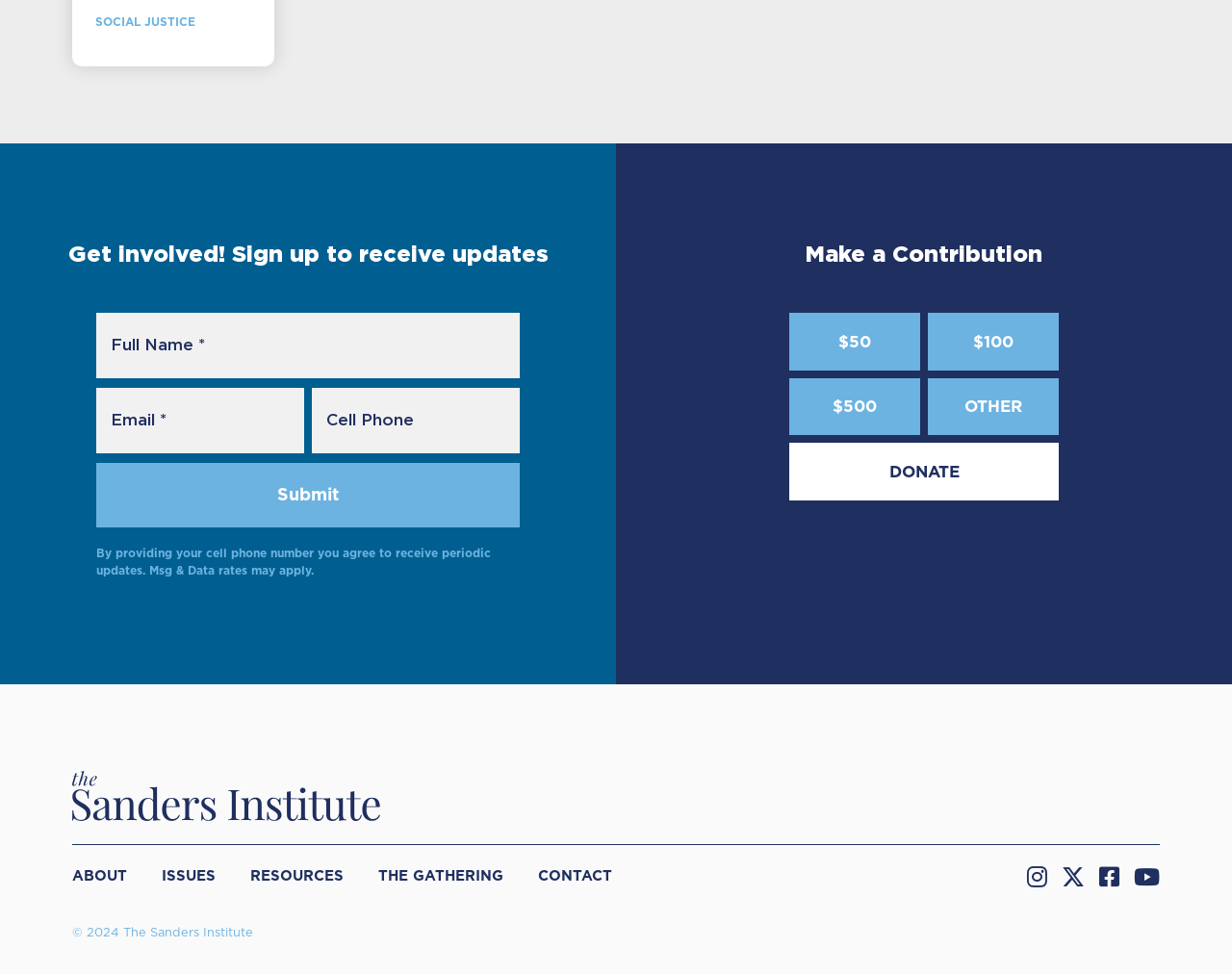Please identify the bounding box coordinates of the area that needs to be clicked to follow this instruction: "Click the 'Submit' button".

[0.078, 0.476, 0.422, 0.542]